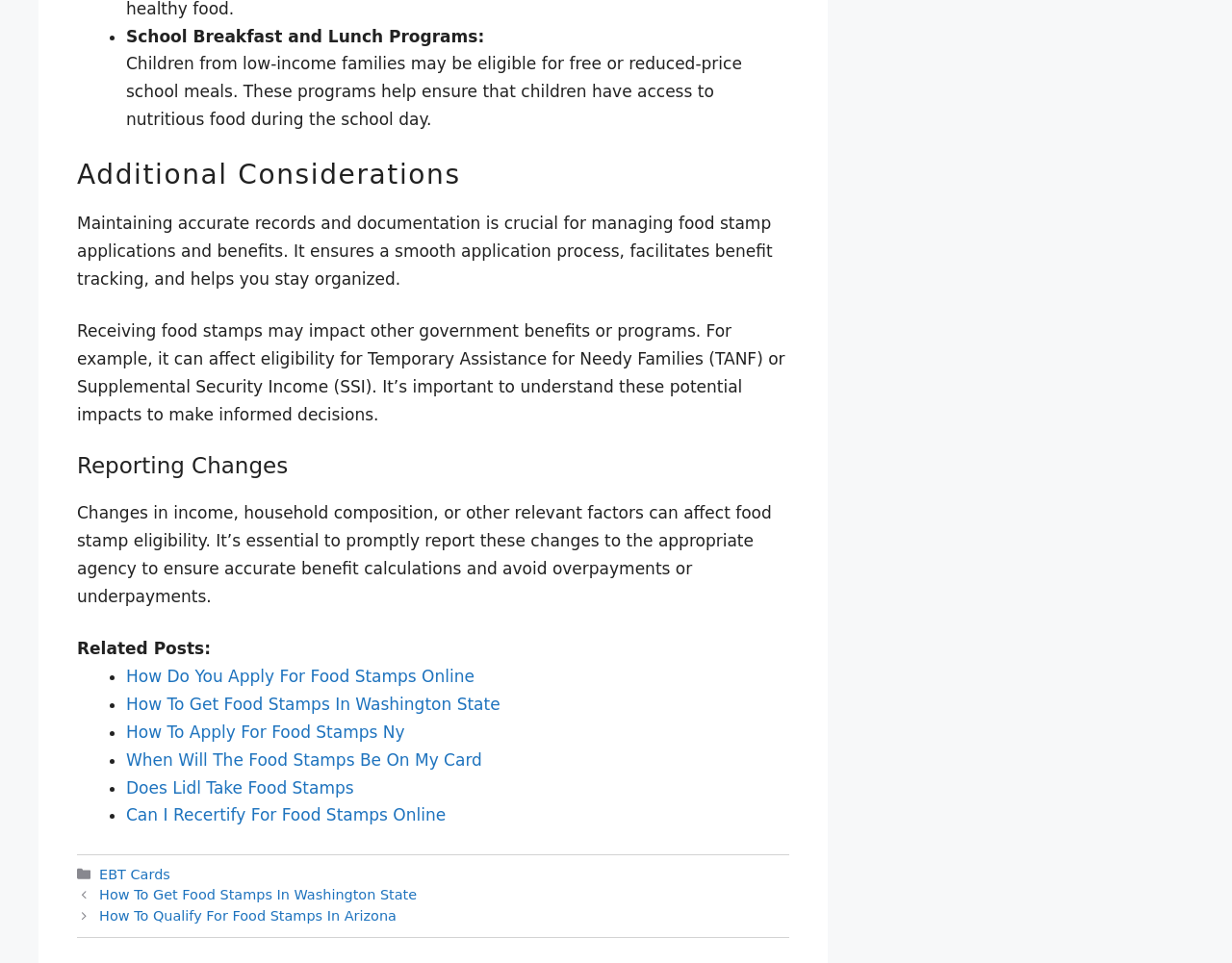Provide the bounding box coordinates for the specified HTML element described in this description: "Biosciences courses". The coordinates should be four float numbers ranging from 0 to 1, in the format [left, top, right, bottom].

None